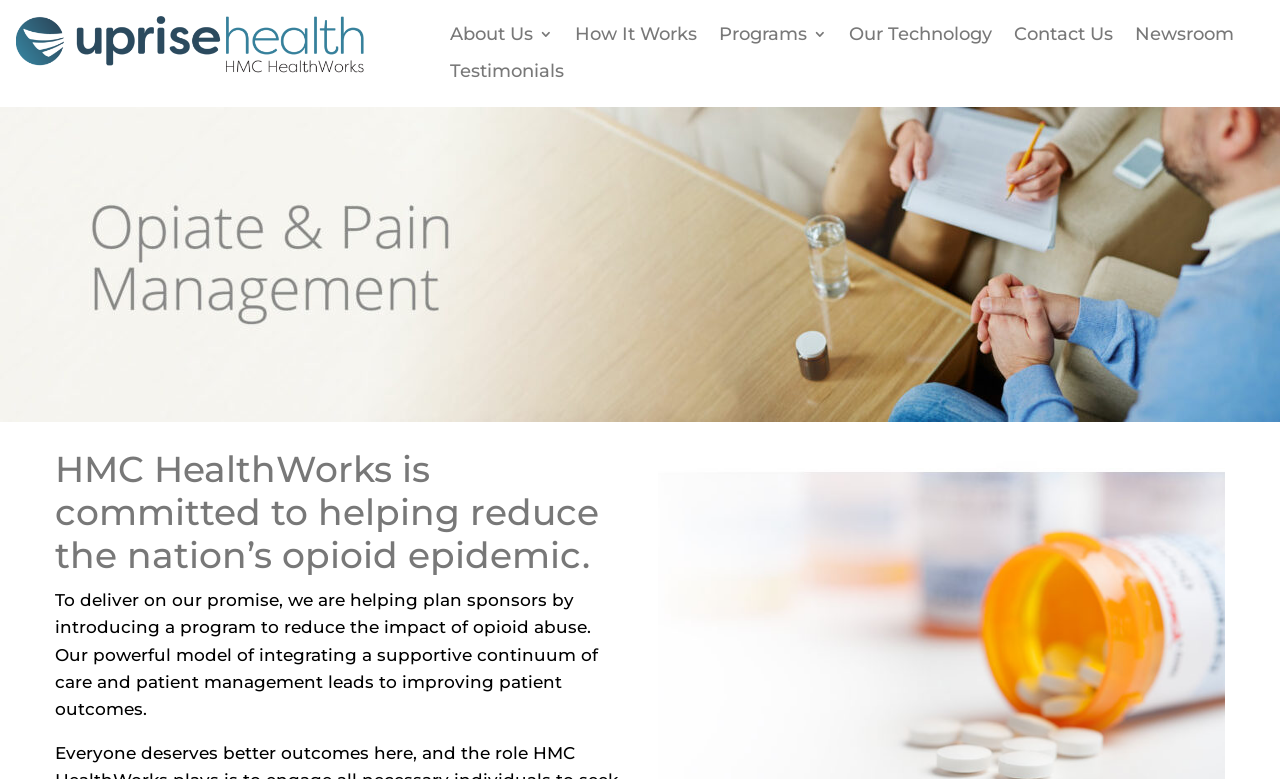Generate a thorough explanation of the webpage's elements.

The webpage is about Opiate and Pain Management by HMC Healthworks. At the top left, there is a logo image accompanied by a link. Below the logo, there is a navigation menu with links to various sections, including "About Us 3", "How It Works", "Programs 3", "Our Technology", "Contact Us", and "Newsroom". These links are positioned horizontally, with "About Us 3" on the left and "Newsroom" on the right.

Below the navigation menu, there is a prominent heading that states "HMC HealthWorks is committed to helping reduce the nation’s opioid epidemic." This heading is followed by two paragraphs of text. The first paragraph explains how HMC Healthworks is helping plan sponsors by introducing a program to reduce the impact of opioid abuse. The second paragraph describes the company's model of integrating a supportive continuum of care and patient management, which leads to improving patient outcomes.

On the right side of the page, there is a large image that spans from the top to the bottom. At the bottom of the page, there is another link to "Testimonials" and a horizontal line that separates it from the rest of the content.